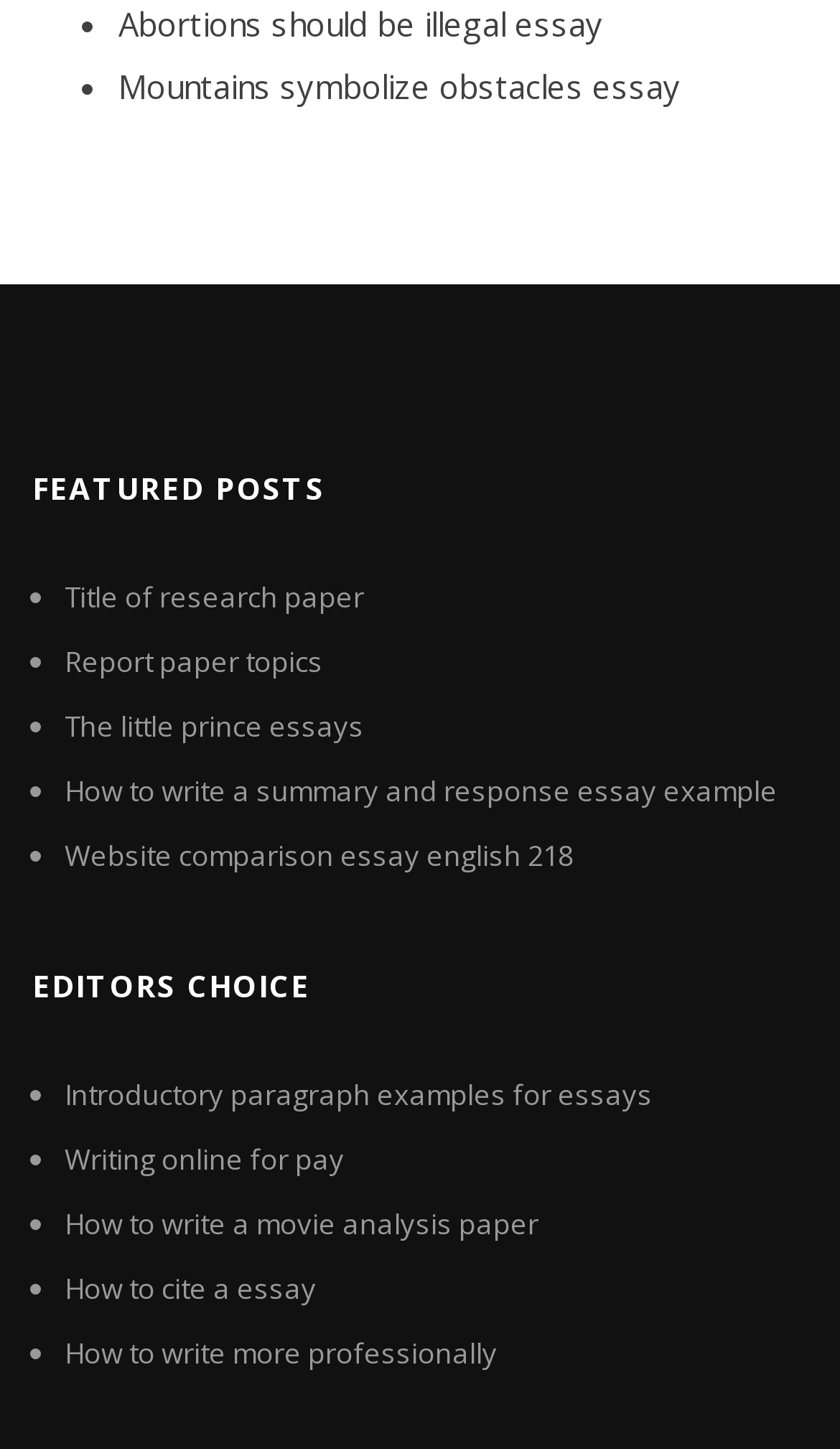Are there any list markers on the webpage?
Please use the image to provide a one-word or short phrase answer.

yes